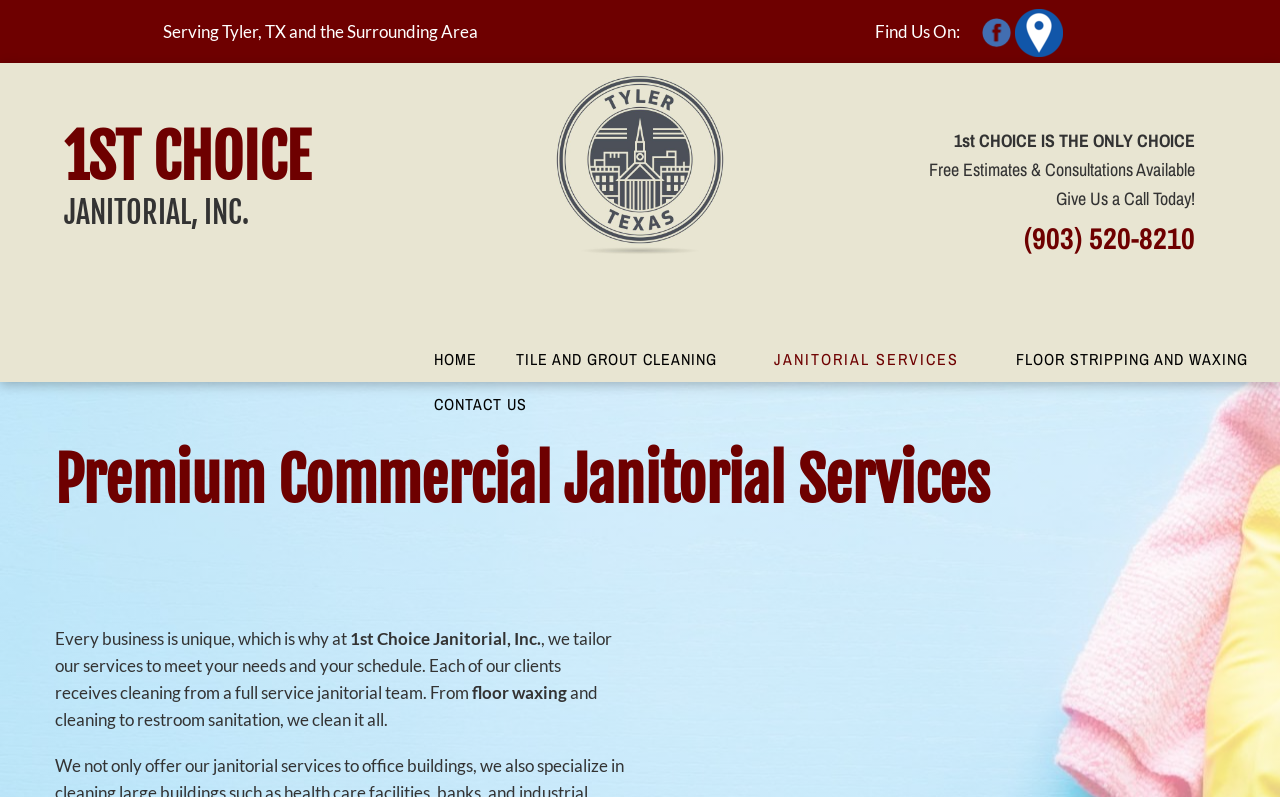Identify and provide the bounding box coordinates of the UI element described: "Tile and Grout Cleaning". The coordinates should be formatted as [left, top, right, bottom], with each number being a float between 0 and 1.

[0.397, 0.422, 0.565, 0.479]